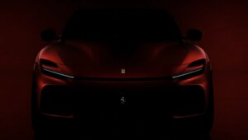Respond to the following question with a brief word or phrase:
What is visible on the grille?

Ferrari emblem